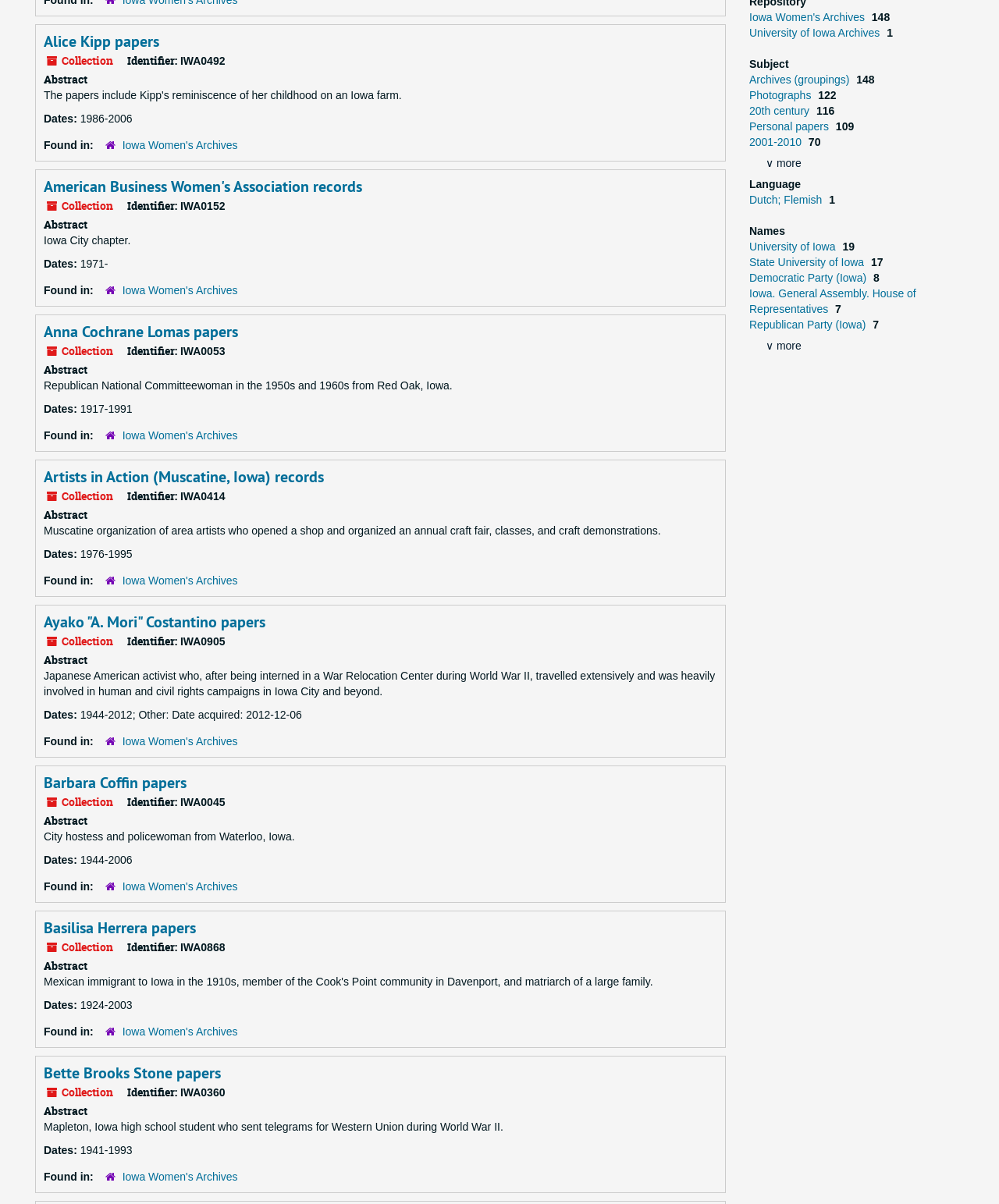Predict the bounding box of the UI element based on the description: "Anna Cochrane Lomas papers". The coordinates should be four float numbers between 0 and 1, formatted as [left, top, right, bottom].

[0.044, 0.267, 0.238, 0.284]